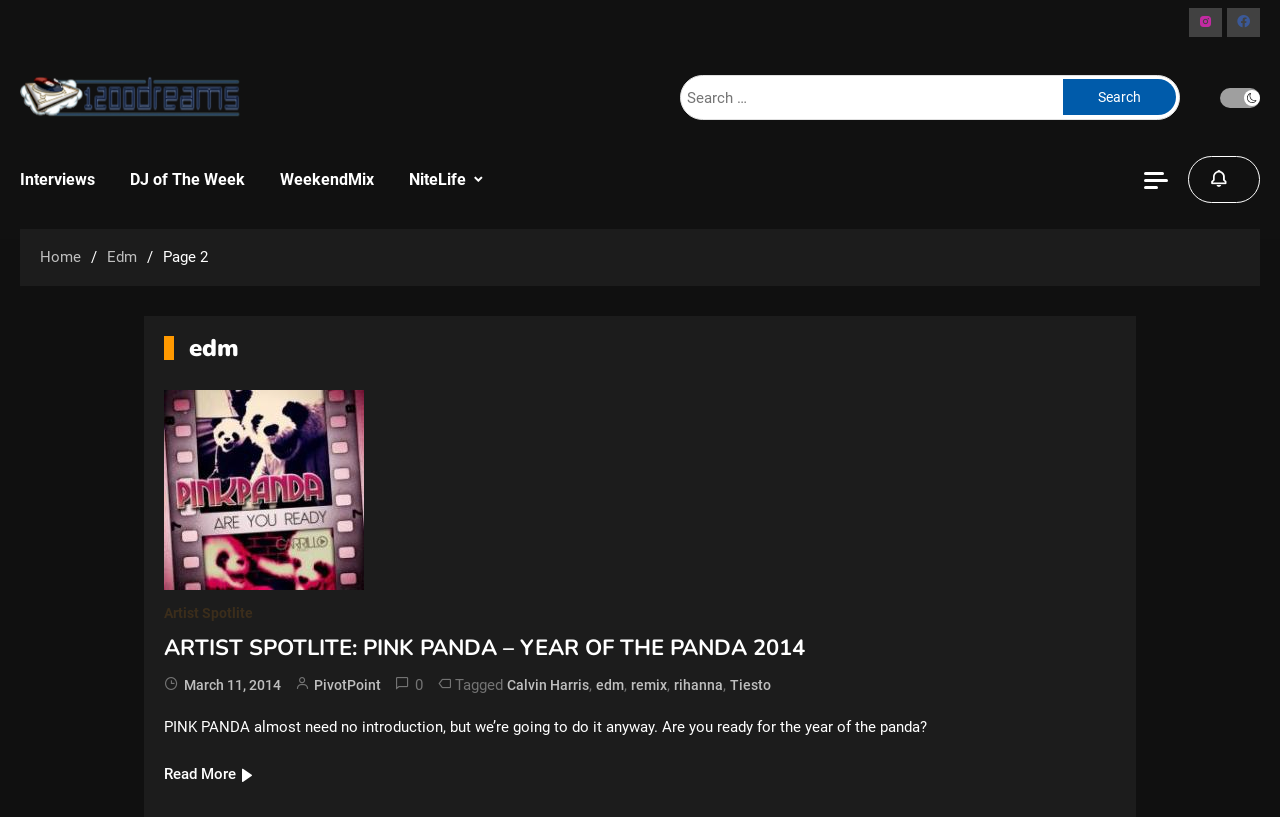Locate the bounding box coordinates of the clickable area to execute the instruction: "Search". Provide the coordinates as four float numbers between 0 and 1, represented as [left, top, right, bottom].

None